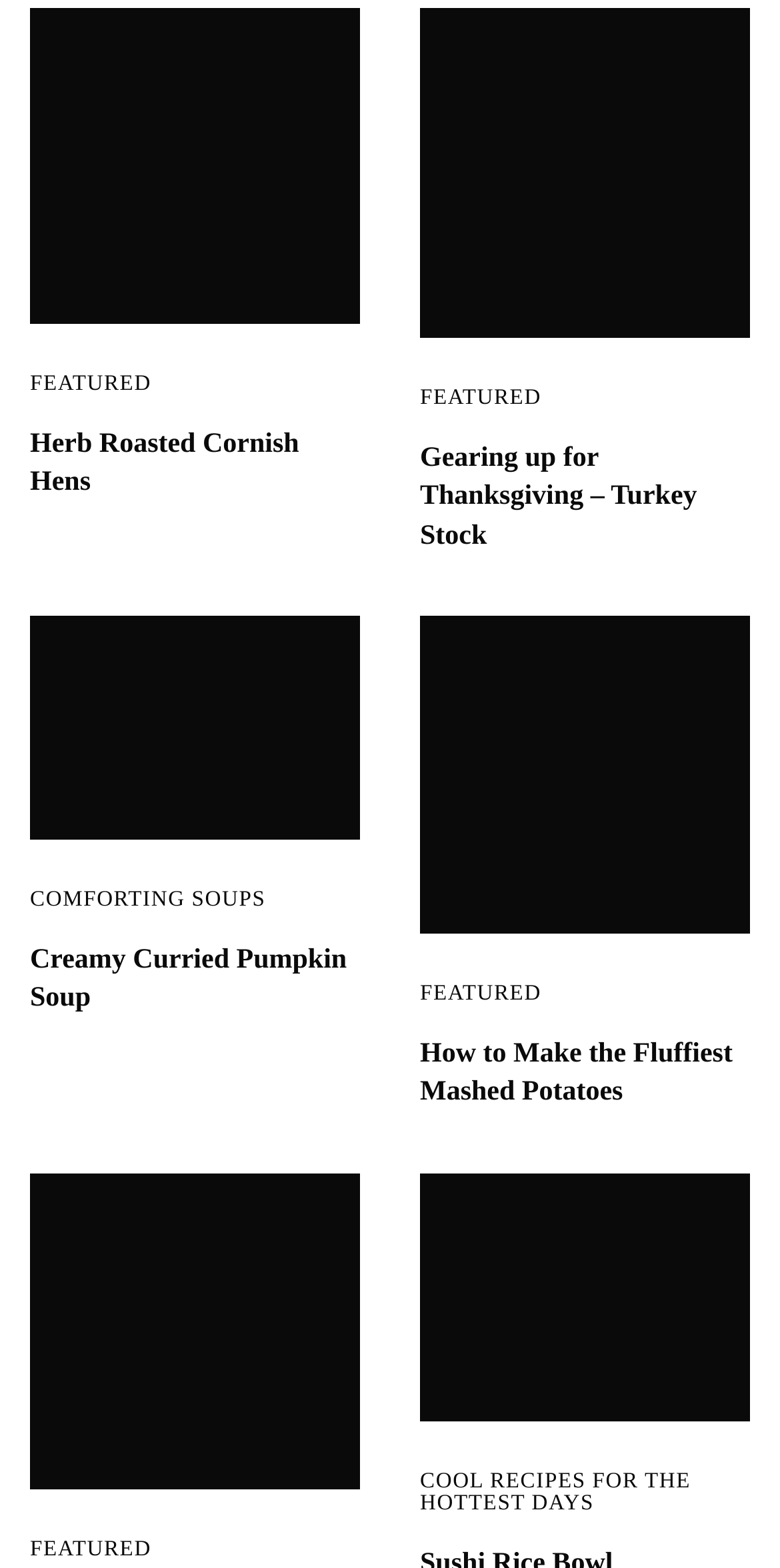Refer to the image and offer a detailed explanation in response to the question: How many images are there on the webpage?

There are four images on the webpage, each corresponding to a different recipe. These images are for 'Herb Roasted Cornish Hens with Root Vegetables', 'Turkey Stock Recipe', 'Creamy Curried Pumpkin Soup', and 'How to Make the Fluffiest Mashed Potatoes'.